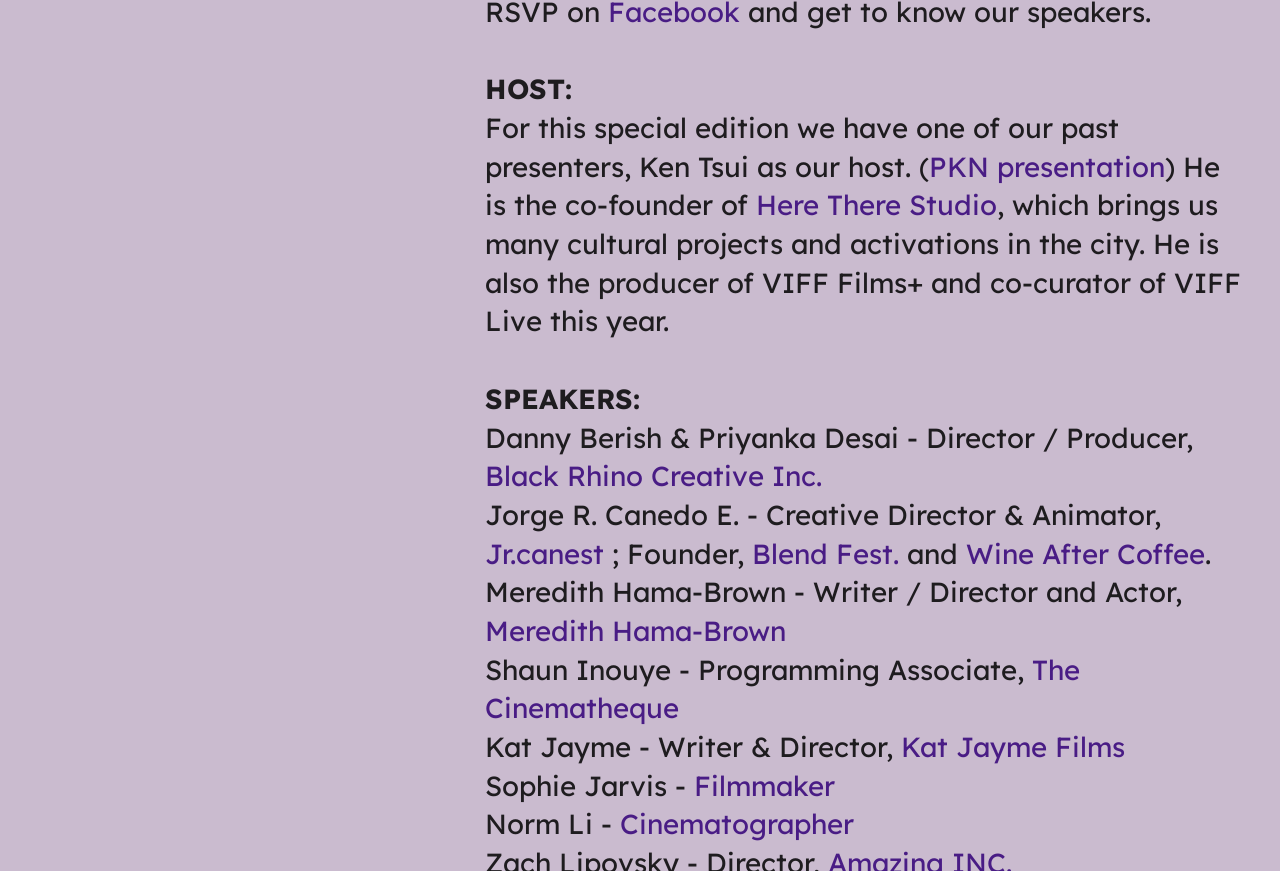Answer in one word or a short phrase: 
What is the name of the studio co-founded by Ken Tsui?

Here There Studio